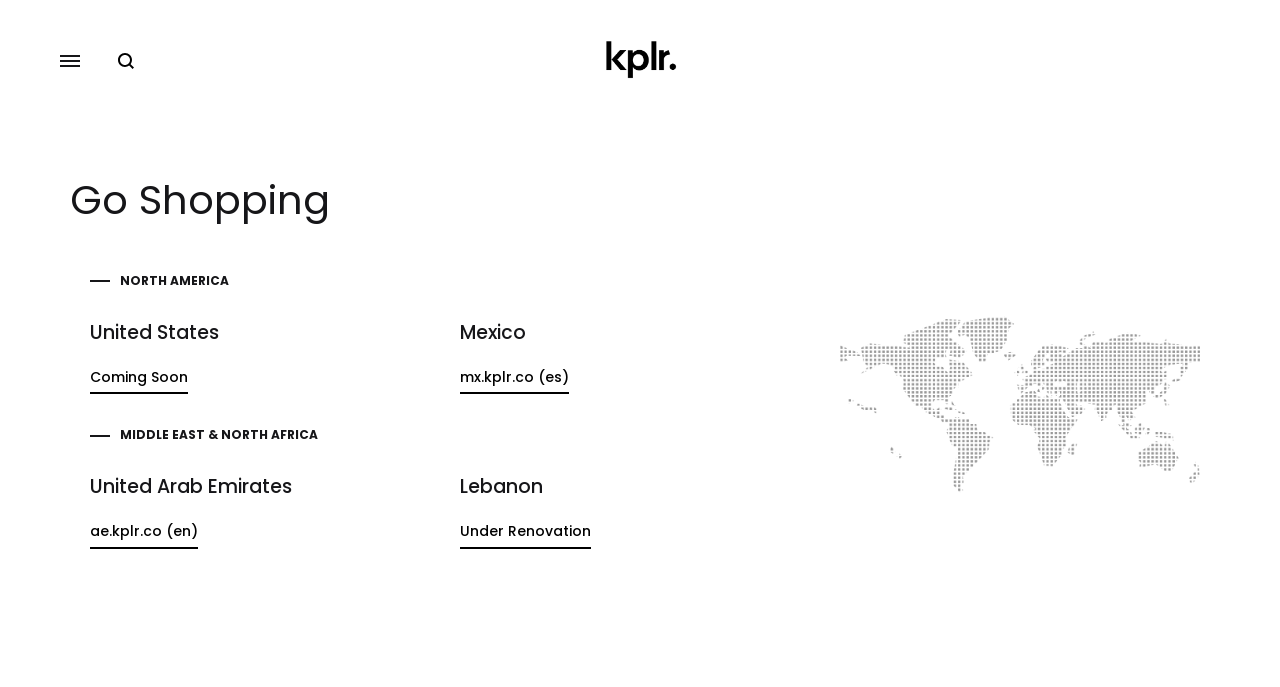Utilize the details in the image to thoroughly answer the following question: How many buttons are there?

I counted the number of buttons on the webpage, which are 'Coming Soon', 'mx.kplr.co (es)', 'ae.kplr.co (en)', 'Under Renovation', and one more button without text.